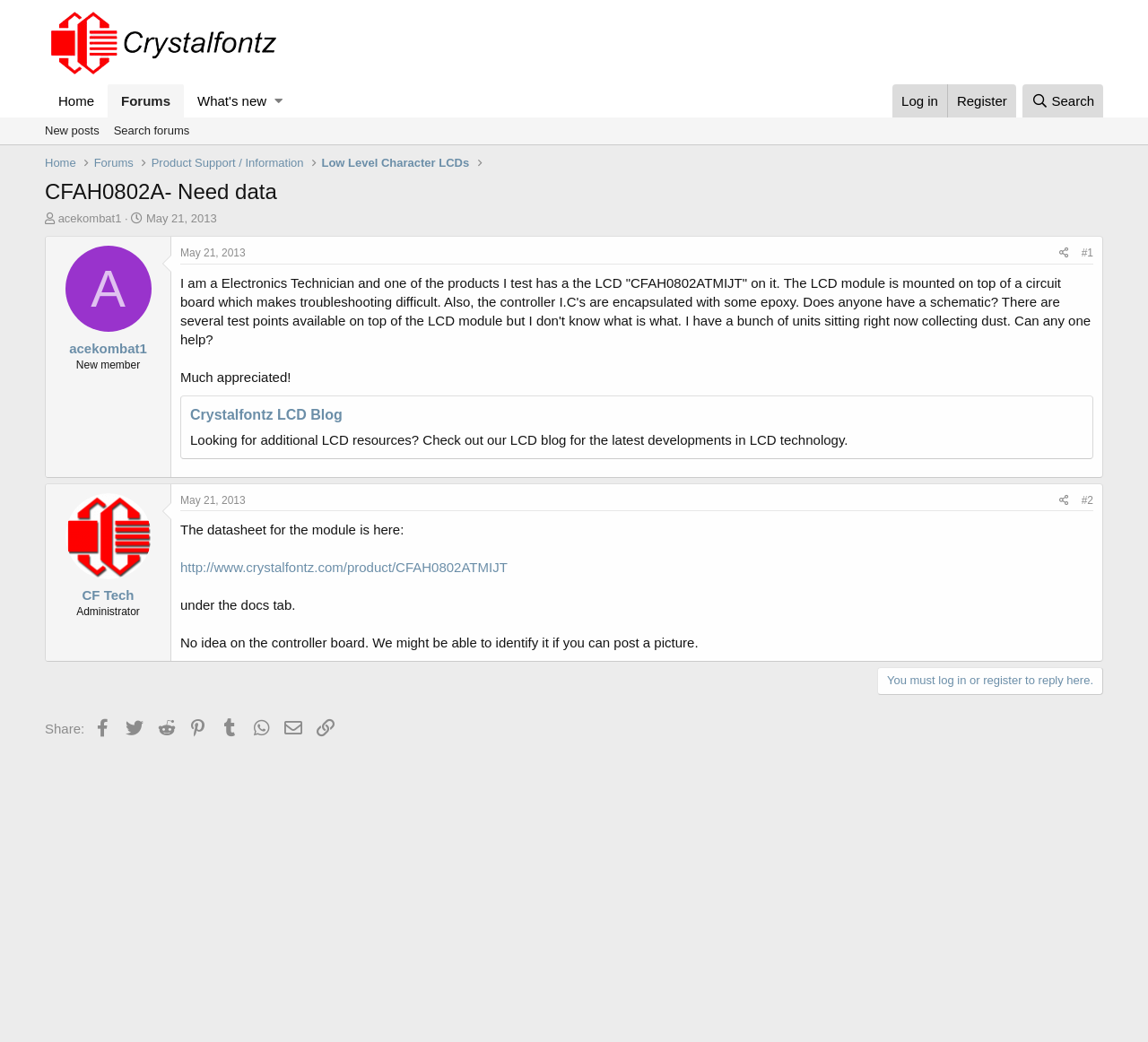Determine the bounding box coordinates of the clickable area required to perform the following instruction: "Click on the 'CPDNet' link". The coordinates should be represented as four float numbers between 0 and 1: [left, top, right, bottom].

None